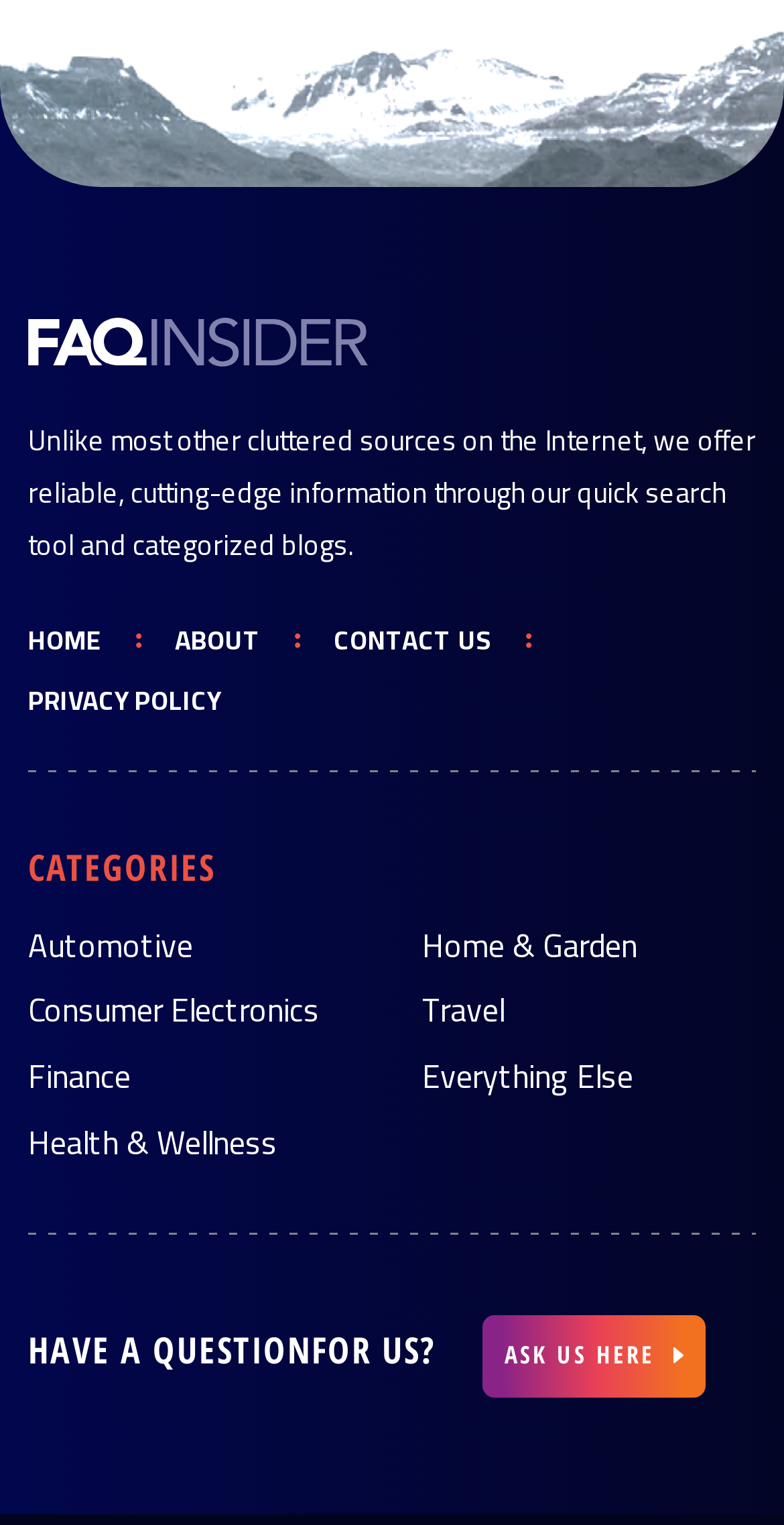What is the main navigation menu of this website?
Using the image as a reference, give an elaborate response to the question.

The main navigation menu of the website consists of links to 'HOME', 'ABOUT', 'CONTACT US', and 'PRIVACY POLICY' pages. These links are likely to be used for navigating to different sections of the website.